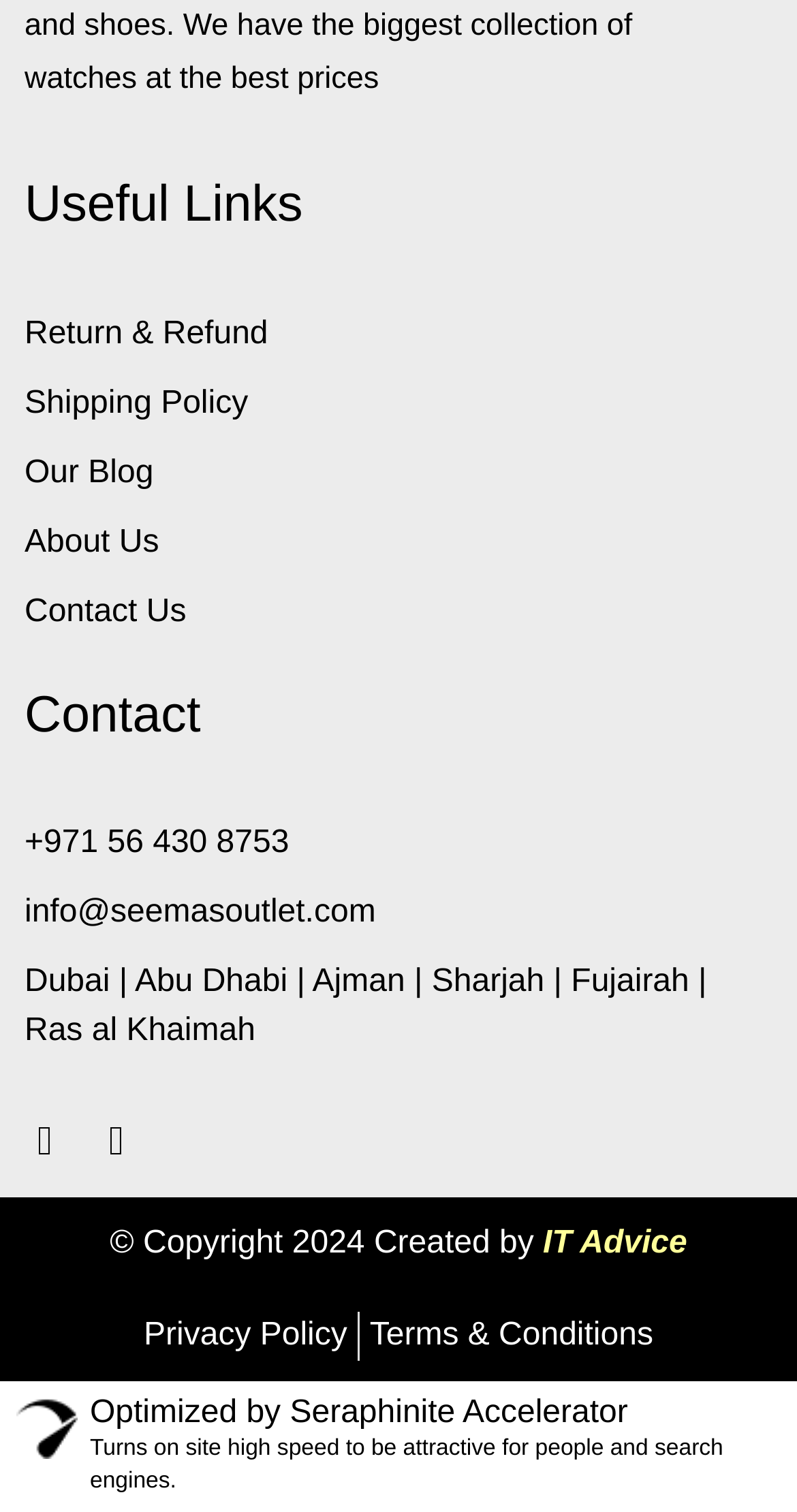For the element described, predict the bounding box coordinates as (top-left x, top-left y, bottom-right x, bottom-right y). All values should be between 0 and 1. Element description: +971 56 430 8753

[0.031, 0.542, 0.363, 0.575]